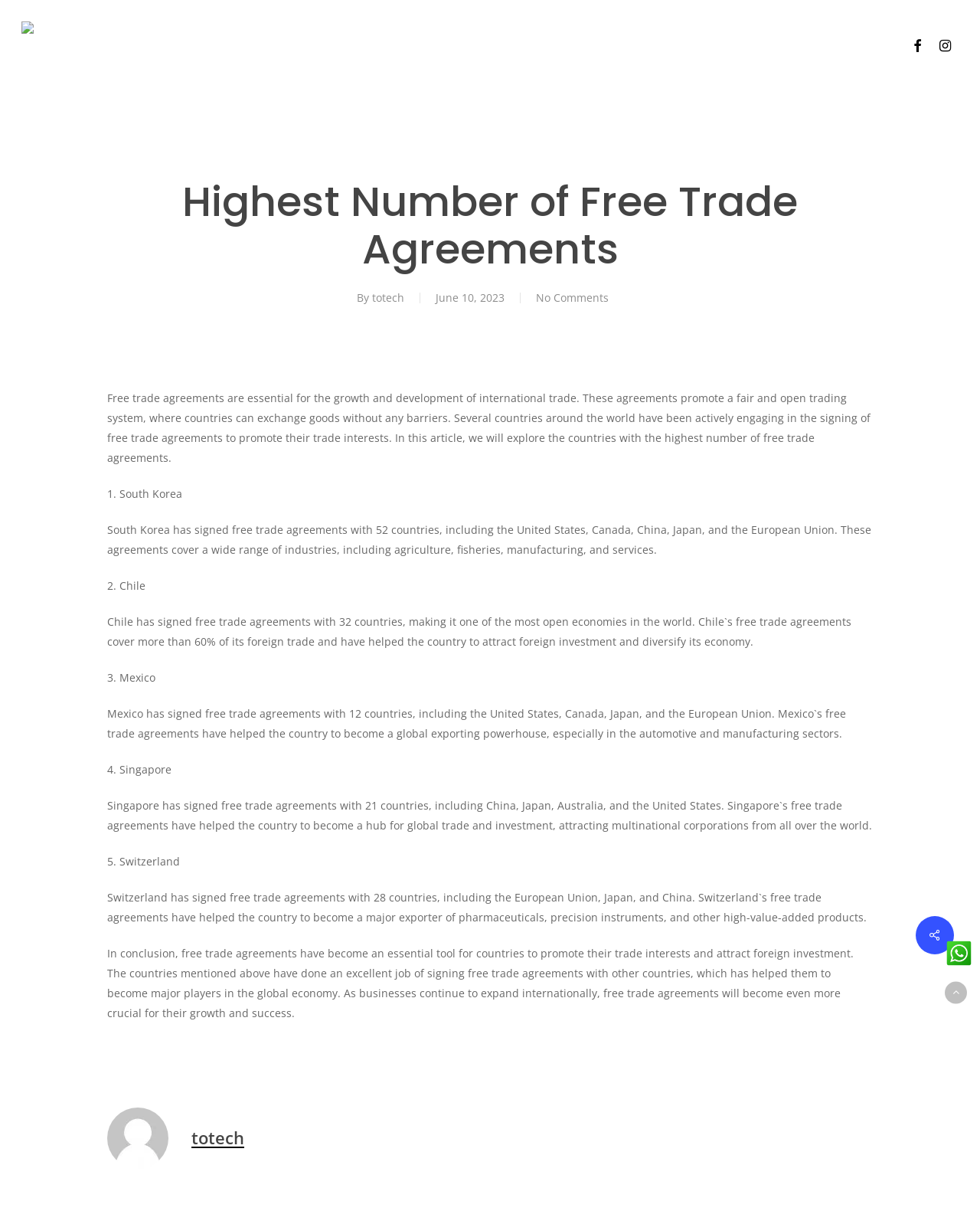What is the main topic of this article?
Using the image as a reference, answer the question in detail.

The main topic of this article is free trade agreements, which is evident from the heading 'Highest Number of Free Trade Agreements' and the content of the article that discusses countries with the highest number of free trade agreements.